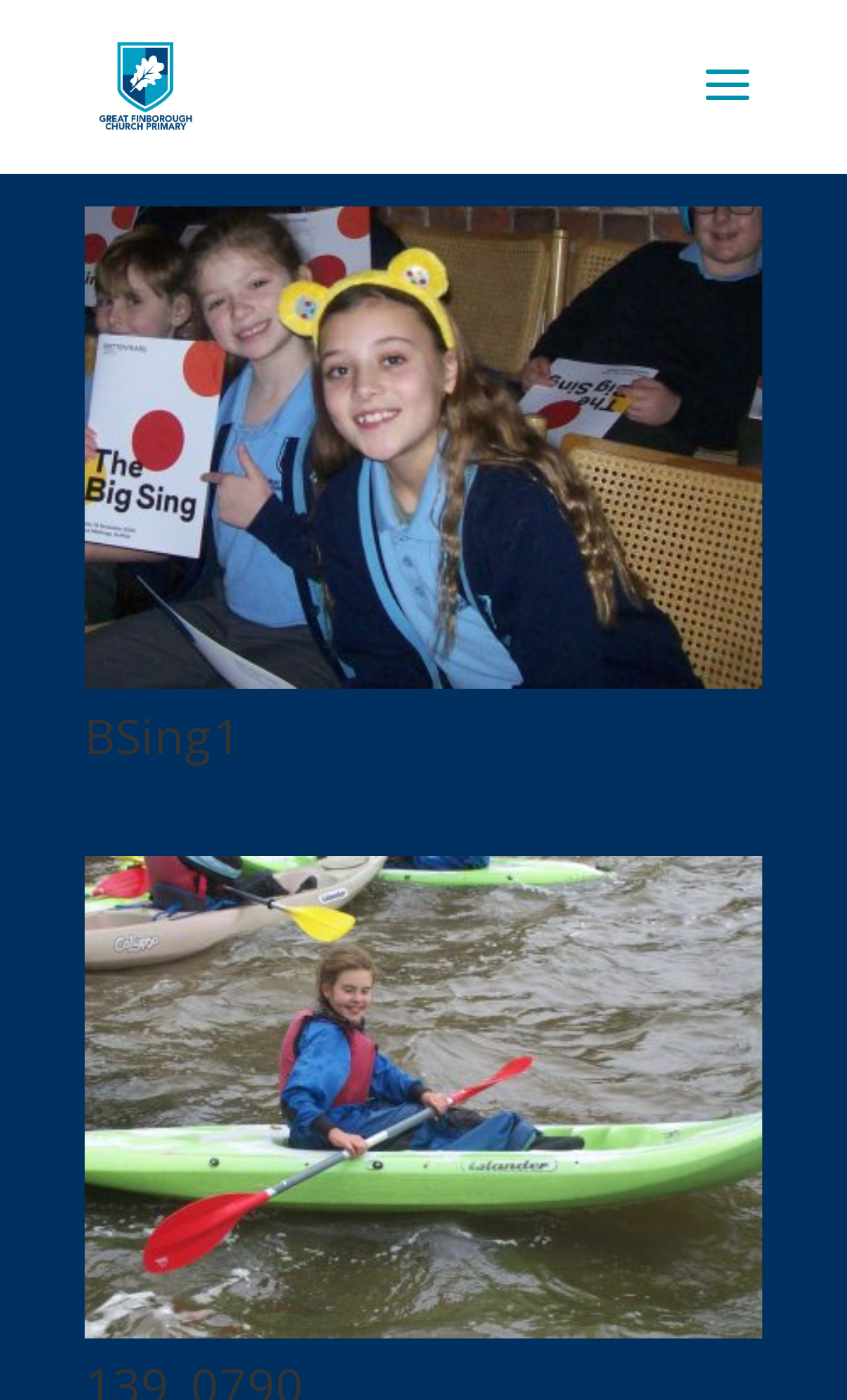Generate a detailed explanation of the webpage's features and information.

The webpage is the homepage of Great Finborough Church Primary School. At the top-left corner, there is a link and an image with the same name as the school, which suggests that it might be the school's logo. 

Below the logo, there are two identical links with an icon, positioned at the top and bottom of the page, respectively. These links are likely to be navigation buttons, possibly for scrolling up and down the page. Each of these links contains an empty image.

In between these two links, there is a heading element with the text "BSing1", which is likely to be a section title or a menu item.